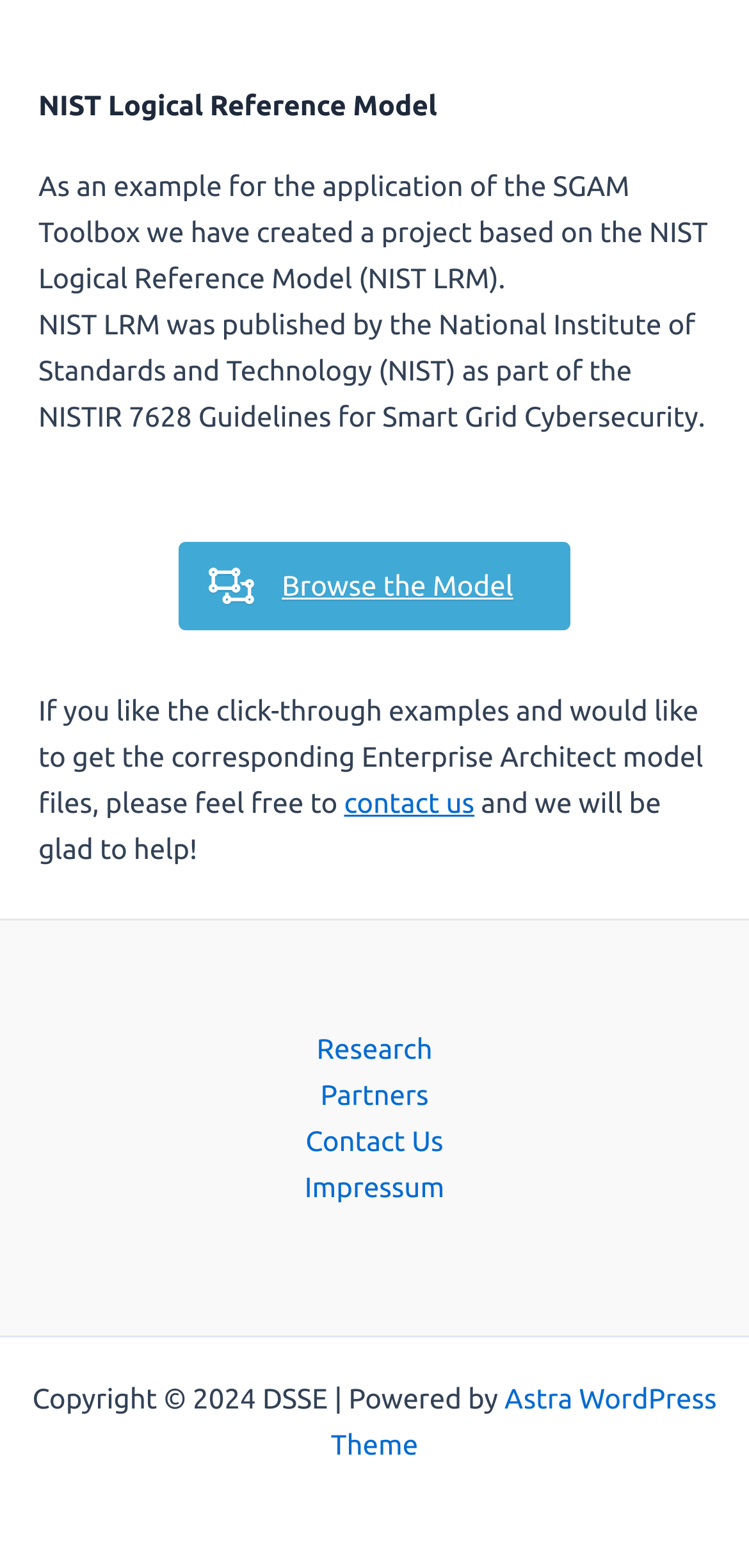Carefully observe the image and respond to the question with a detailed answer:
What is the name of the reference model?

The name of the reference model is mentioned in the heading 'NIST Logical Reference Model' and also in the static text 'As an example for the application of the SGAM Toolbox we have created a project based on the NIST Logical Reference Model (NIST LRM).'.